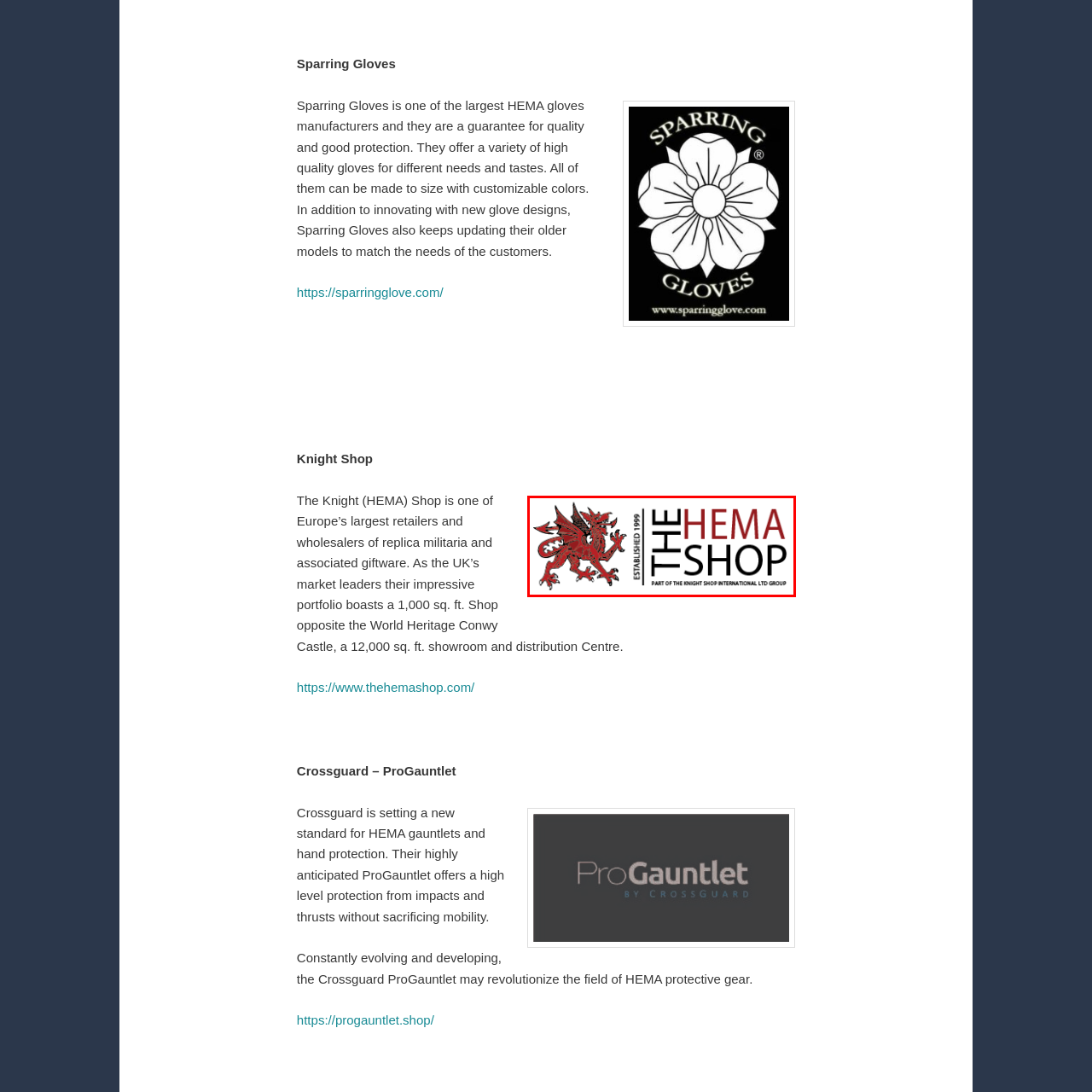Concentrate on the image inside the red frame and provide a detailed response to the subsequent question, utilizing the visual information from the image: 
What is the establishment year of The HEMA Shop?

The logo includes the establishment date 'Established 1999' in a smaller font, indicating the company's long-standing presence in the historical European martial arts community.